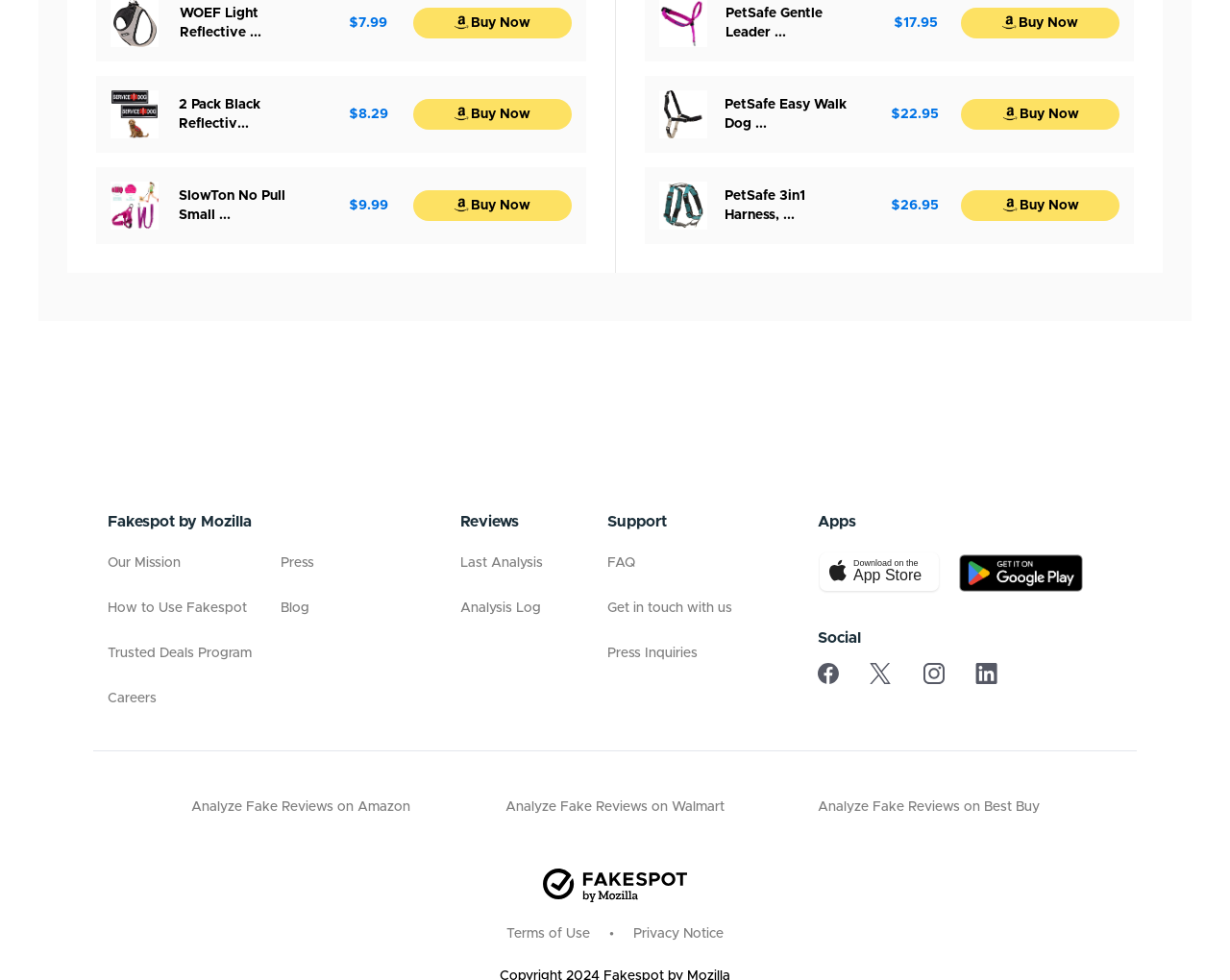Analyze the image and answer the question with as much detail as possible: 
How many social media platforms are linked on this page?

I counted the number of social media links on the page, including Facebook, Twitter, Instagram, and LinkedIn. There are 4 social media platforms linked.